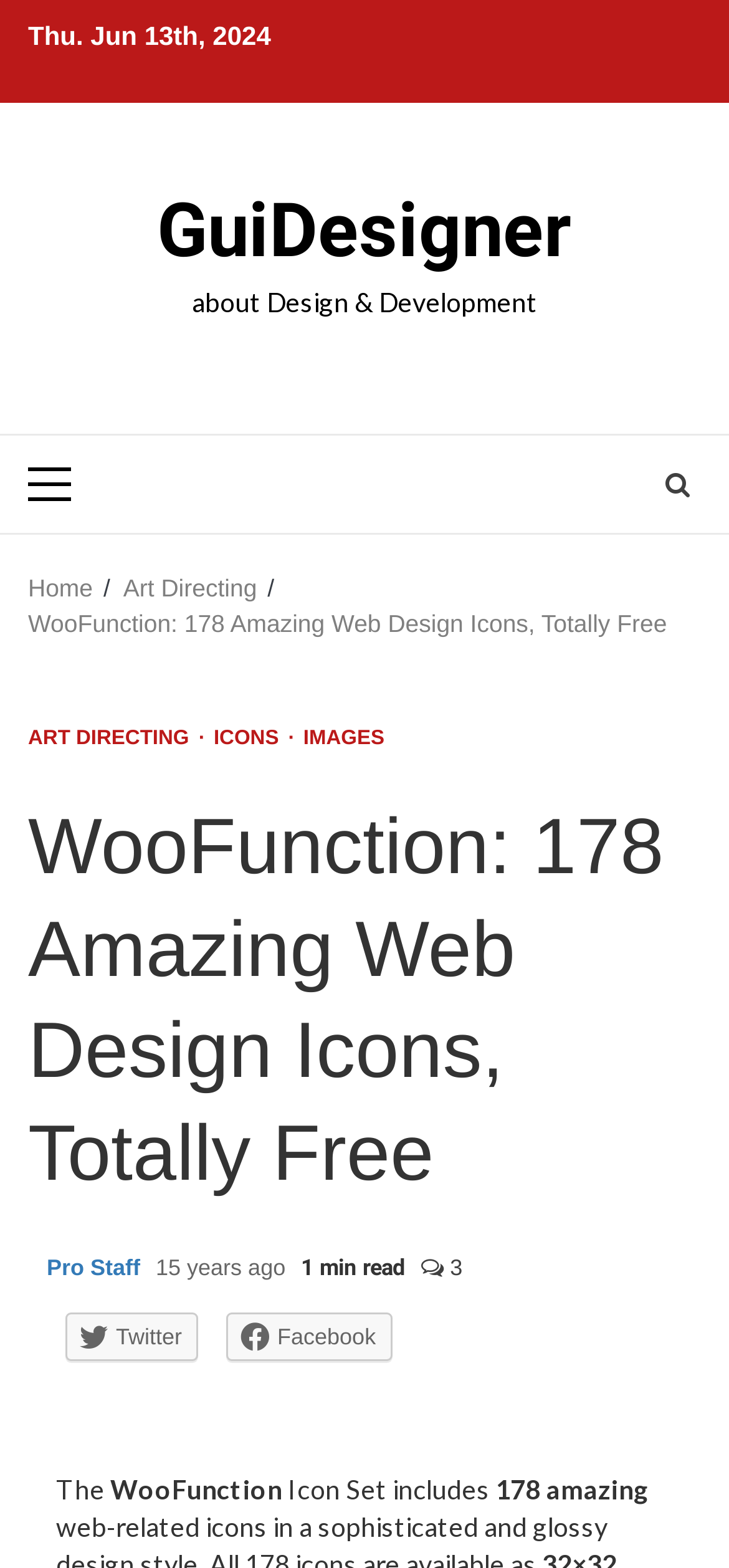What is the name of the icon set being described?
Using the image, give a concise answer in the form of a single word or short phrase.

WooFunction